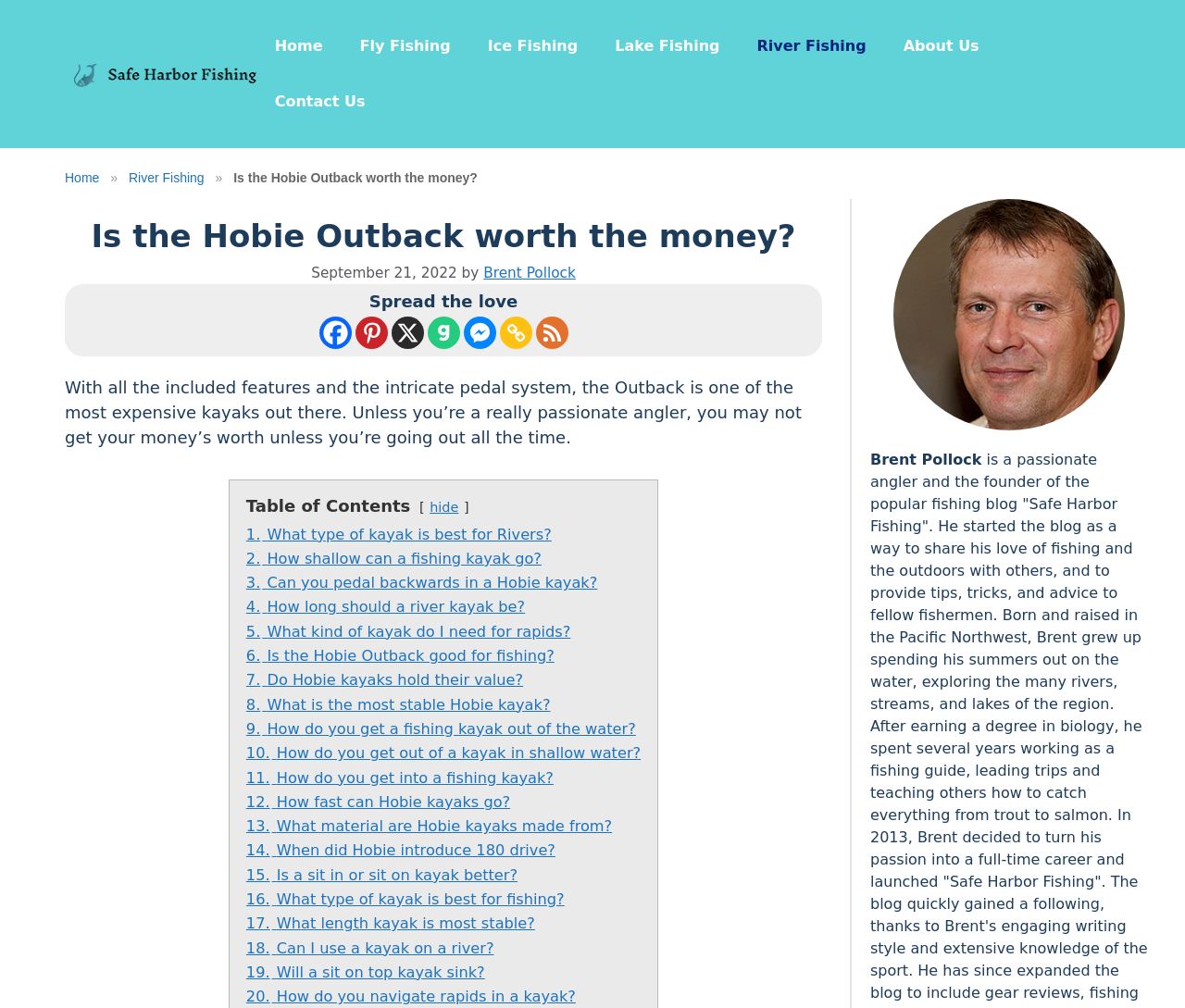Please locate the bounding box coordinates of the element that should be clicked to achieve the given instruction: "Click on the 'About Us' link in the navigation bar".

[0.747, 0.018, 0.842, 0.073]